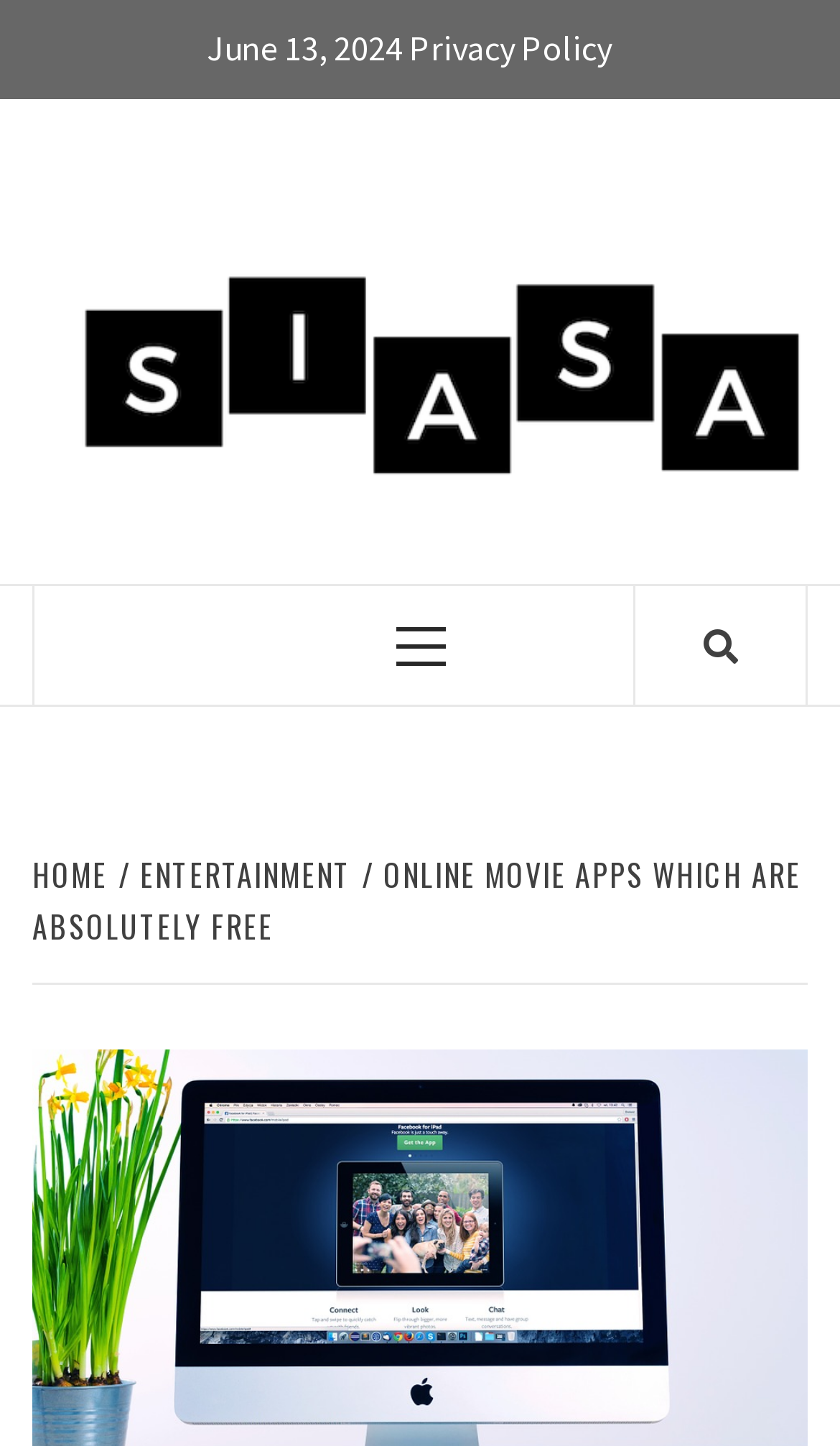What is the quote mentioned on the webpage?
Provide an in-depth and detailed explanation in response to the question.

The quote is located in the middle of the webpage, with a bounding box of [0.115, 0.345, 0.924, 0.407]. It is a static text element that stands out from the rest of the content.